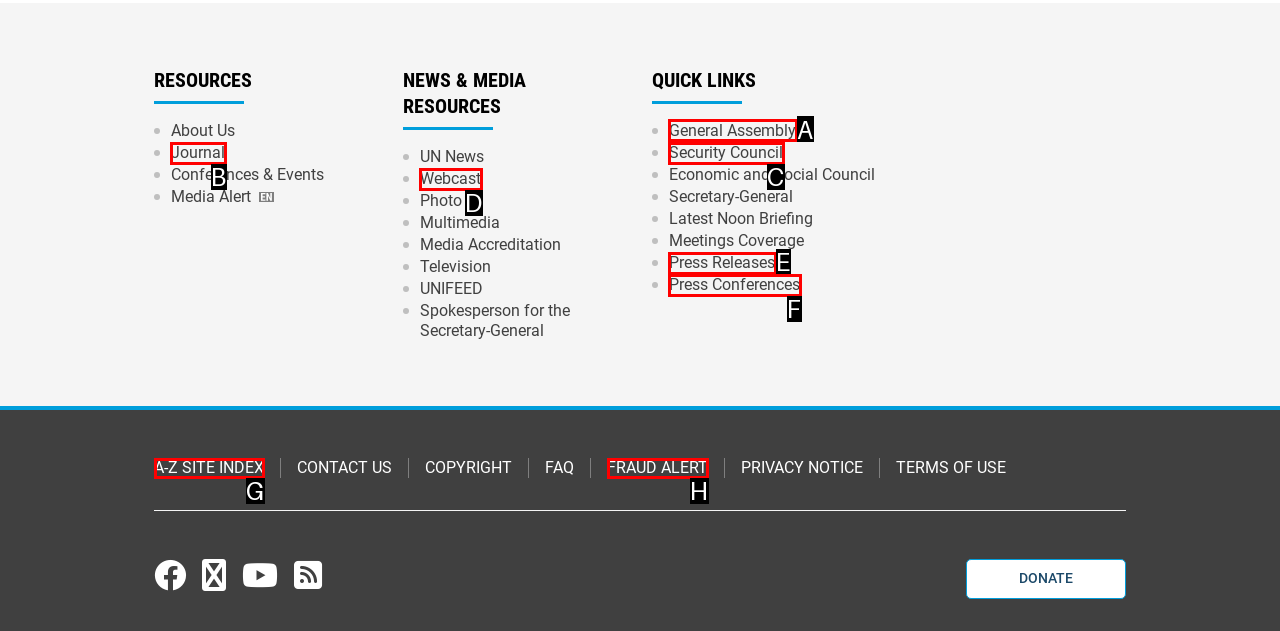For the instruction: View General Assembly, determine the appropriate UI element to click from the given options. Respond with the letter corresponding to the correct choice.

A